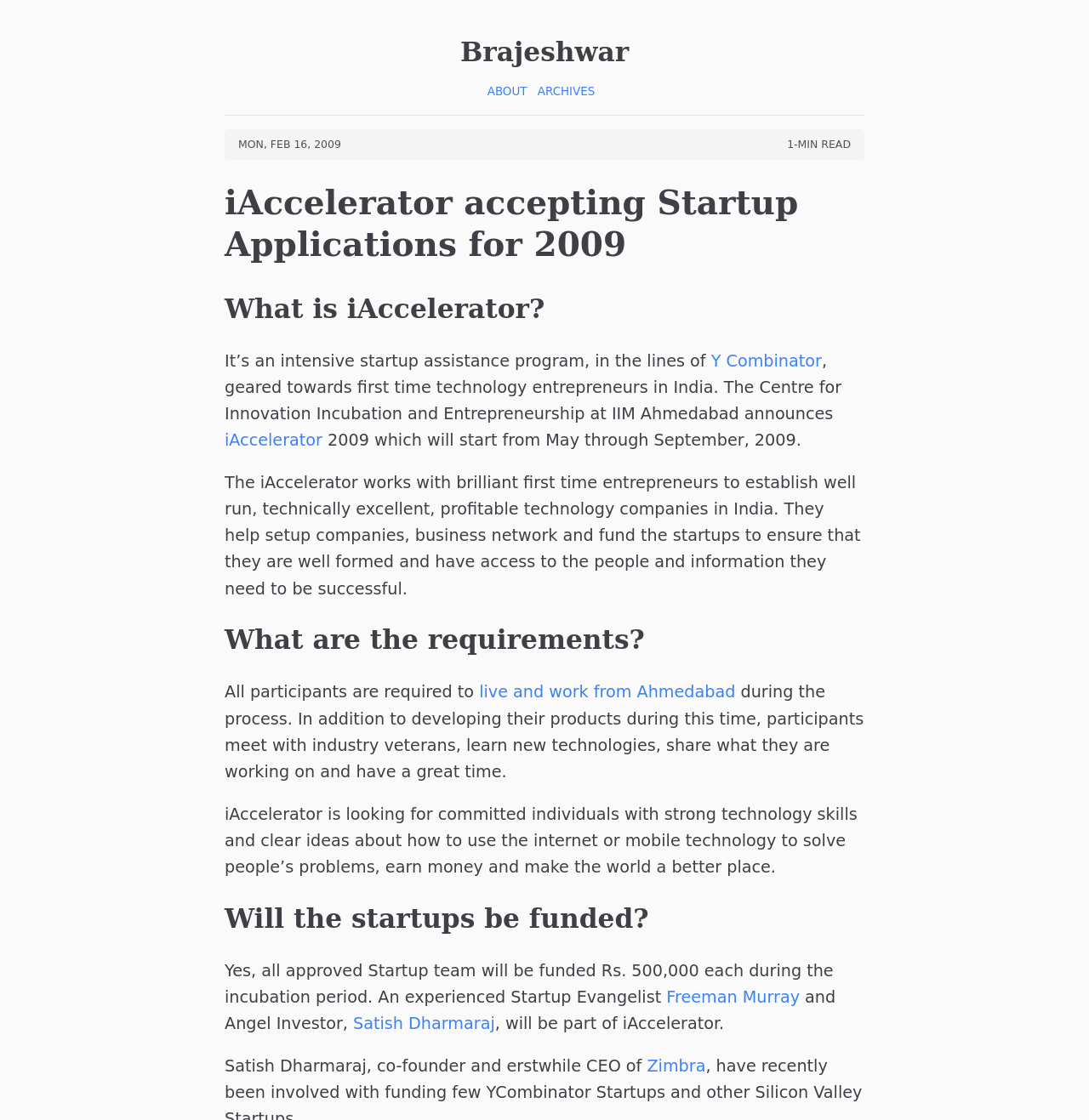Who is the Startup Evangelist?
Answer the question with a single word or phrase, referring to the image.

Freeman Murray